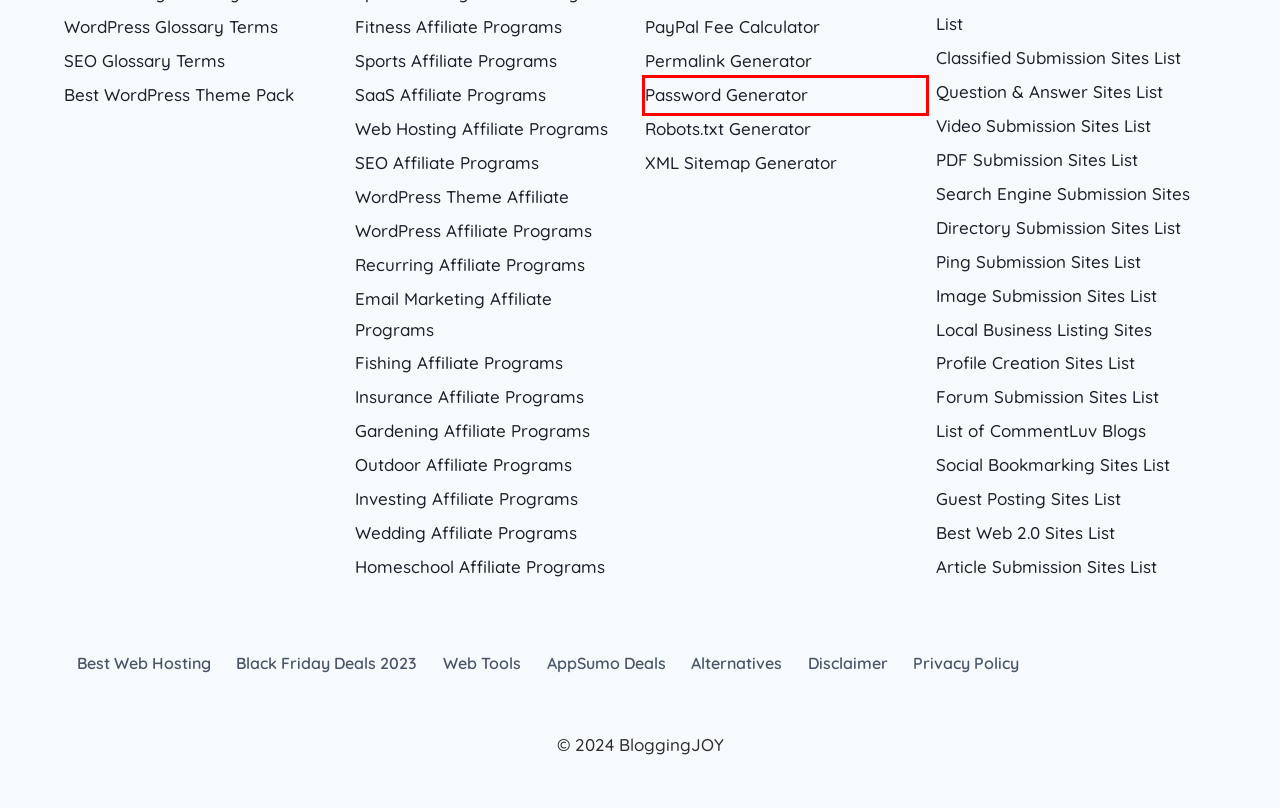Examine the webpage screenshot and identify the UI element enclosed in the red bounding box. Pick the webpage description that most accurately matches the new webpage after clicking the selected element. Here are the candidates:
A. Top 10 Best Social Bookmarking Sites List (May 2024)
B. Affiliate Disclaimer - BloggingJOY
C. Permalink Generator Online (How to create permalink) - BloggingJOY
D. 100+ Free Ping Submission Sites List (May 2024)
E. 20+ Best WordPress Theme Packages / Bundle + Lifetime Deal
F. Strong Password Generator | Create Random Passwords Online
G. Black Friday WordPress Deals for Bloggers & YouTubers 2023
H. 10 Best Fishing Affiliate Programs Of 2024 (High-Paying) - BloggingJOY

F